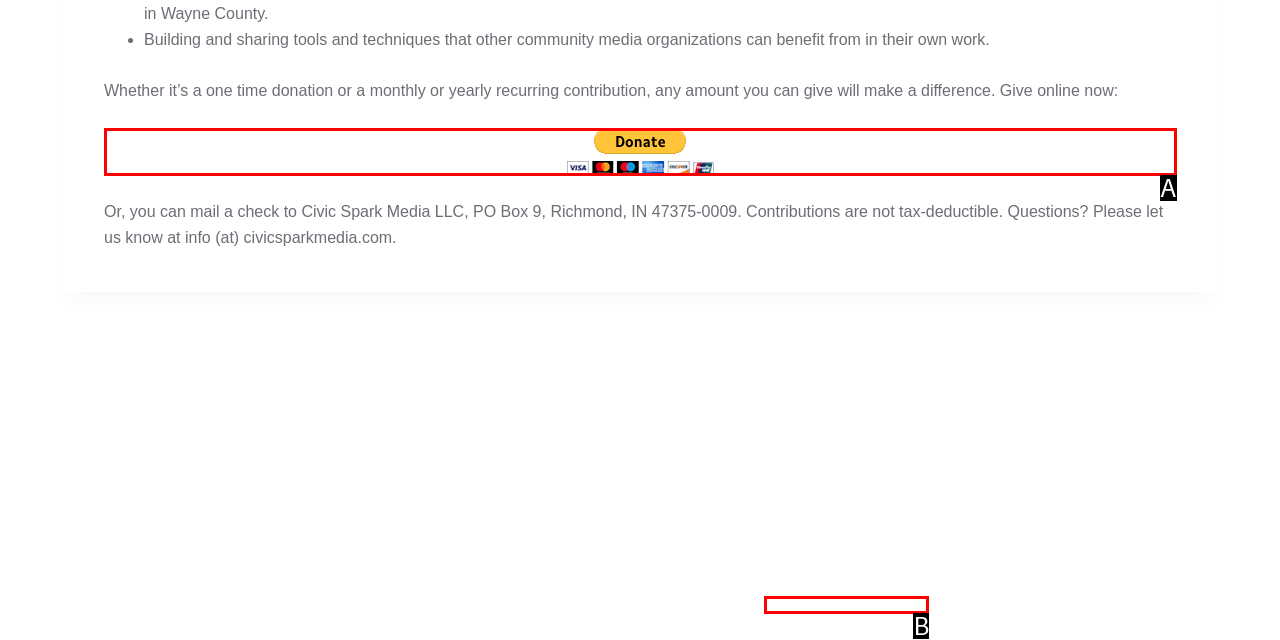Point out the option that aligns with the description: Public Benefit Statement
Provide the letter of the corresponding choice directly.

B